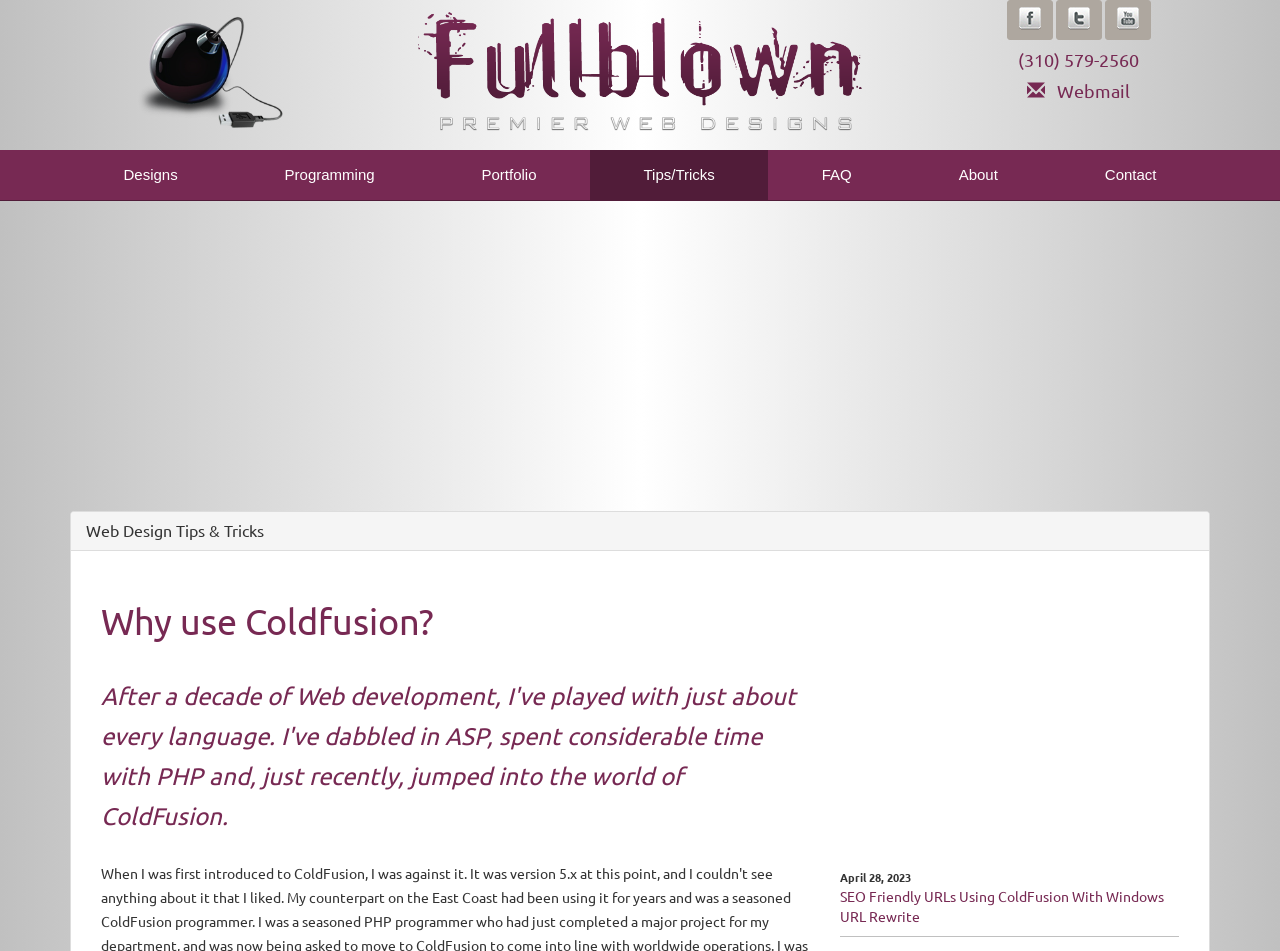Determine the bounding box coordinates of the clickable element to achieve the following action: 'read Web Design Tips & Tricks'. Provide the coordinates as four float values between 0 and 1, formatted as [left, top, right, bottom].

[0.067, 0.549, 0.933, 0.568]